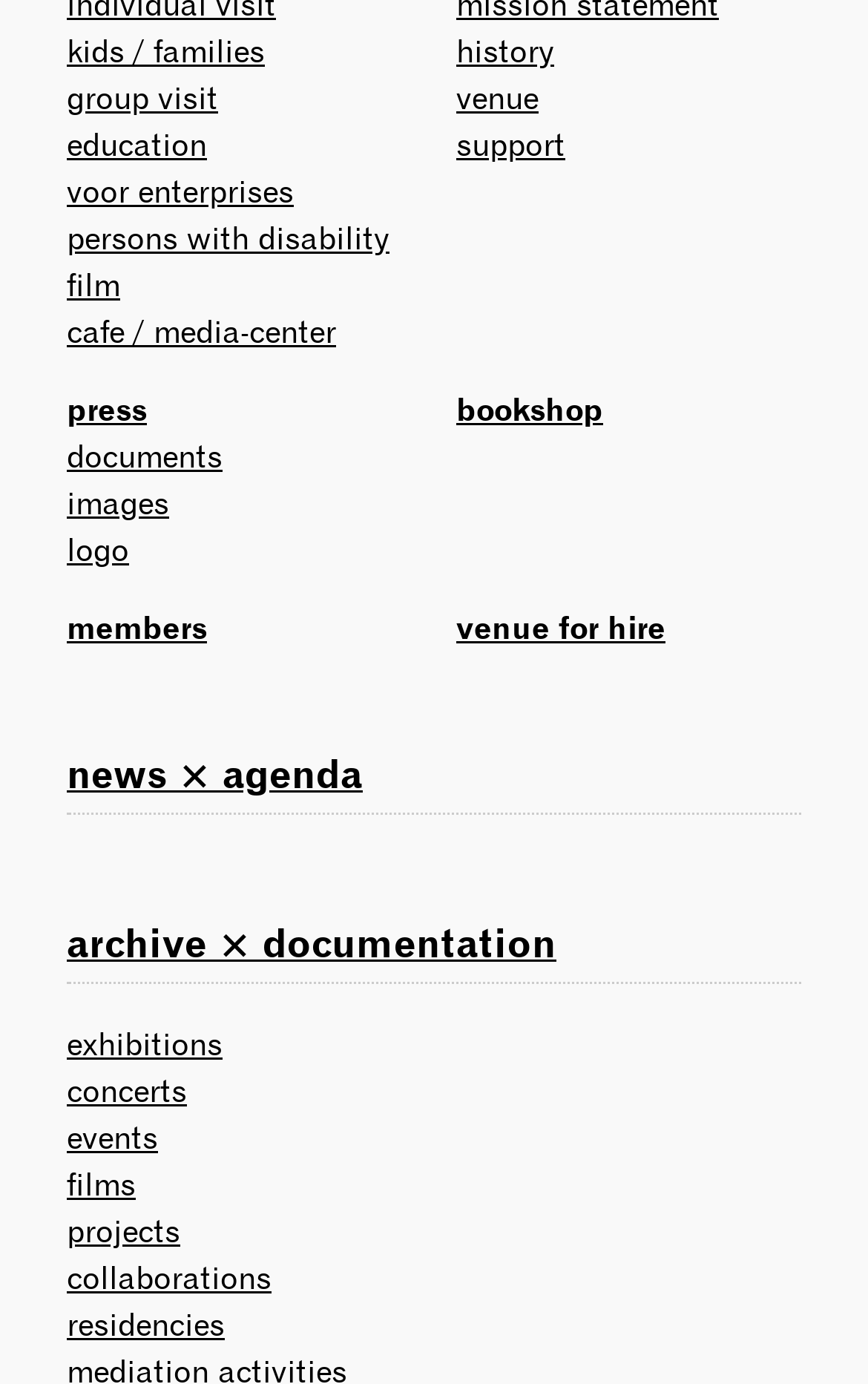Determine the bounding box coordinates of the region to click in order to accomplish the following instruction: "learn about the venue". Provide the coordinates as four float numbers between 0 and 1, specifically [left, top, right, bottom].

[0.526, 0.056, 0.621, 0.085]